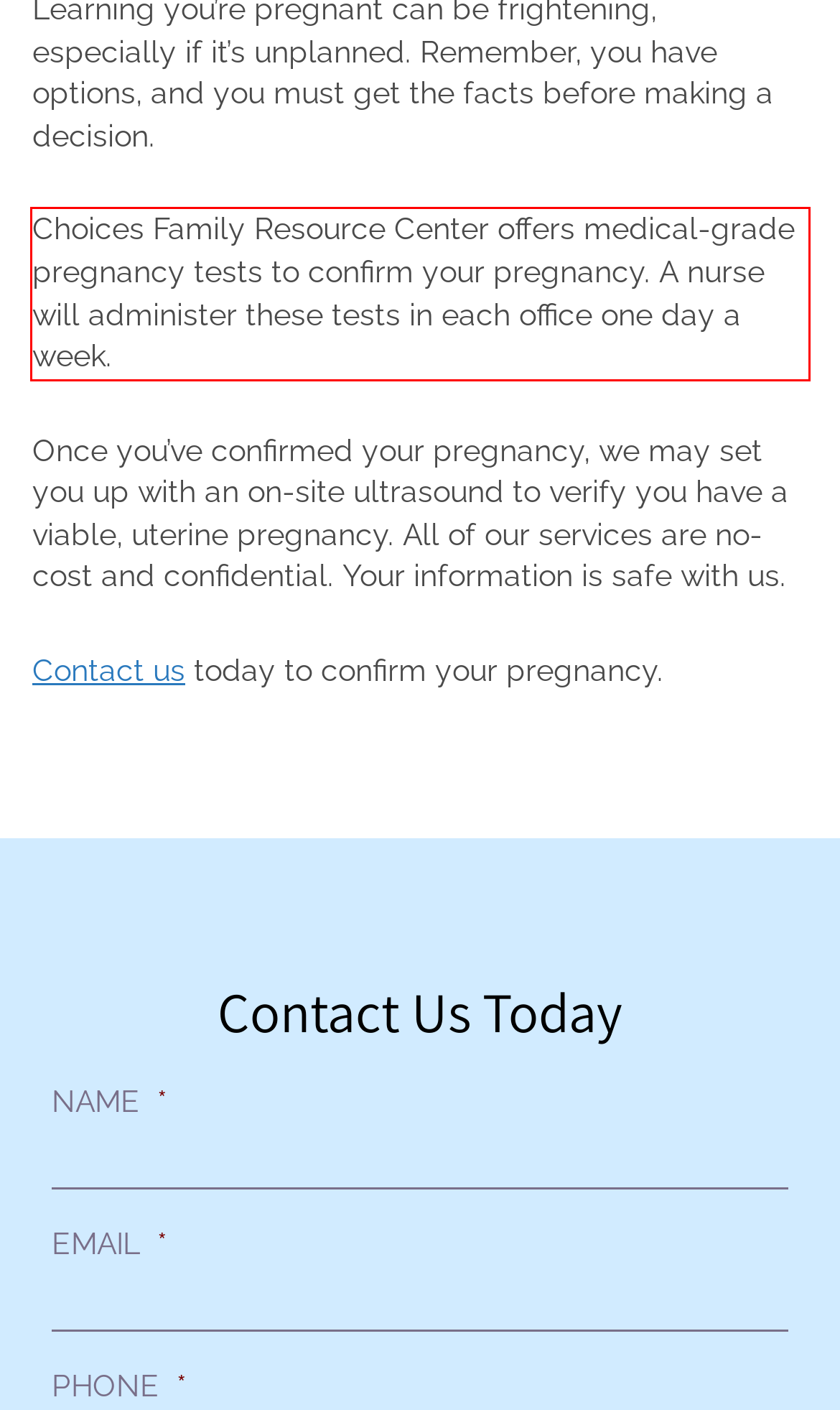Using the provided screenshot of a webpage, recognize and generate the text found within the red rectangle bounding box.

Choices Family Resource Center offers medical-grade pregnancy tests to confirm your pregnancy. A nurse will administer these tests in each office one day a week.